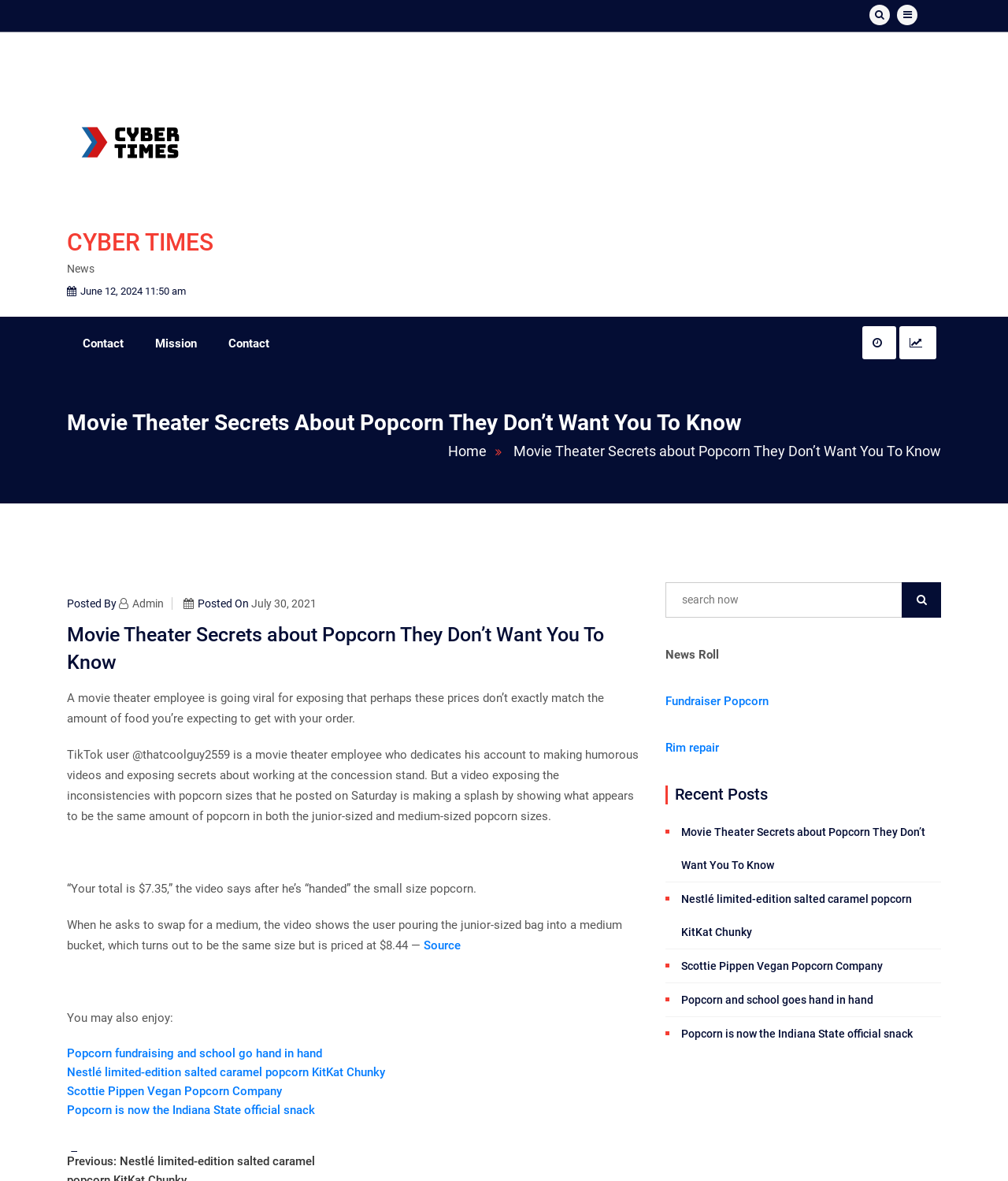What is the date when the article was posted?
Please provide an in-depth and detailed response to the question.

The article mentions that it was posted by Admin on July 30, 2021.